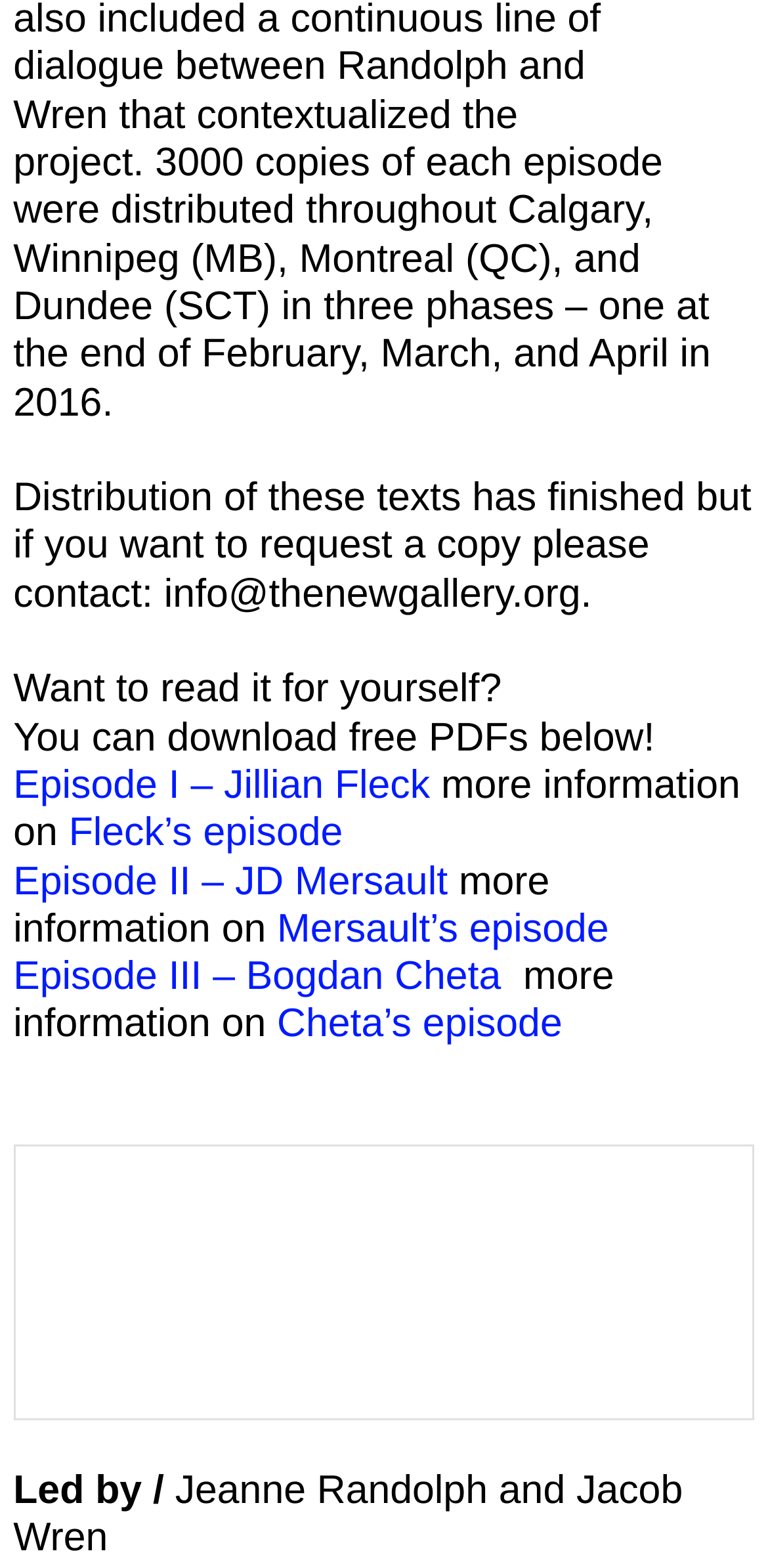What is the purpose of the webpage?
Refer to the image and give a detailed answer to the question.

I analyzed the content of the webpage and found that it provides links to download PDFs of episodes, along with some introductory text. The purpose of the webpage is to provide these downloadable resources.